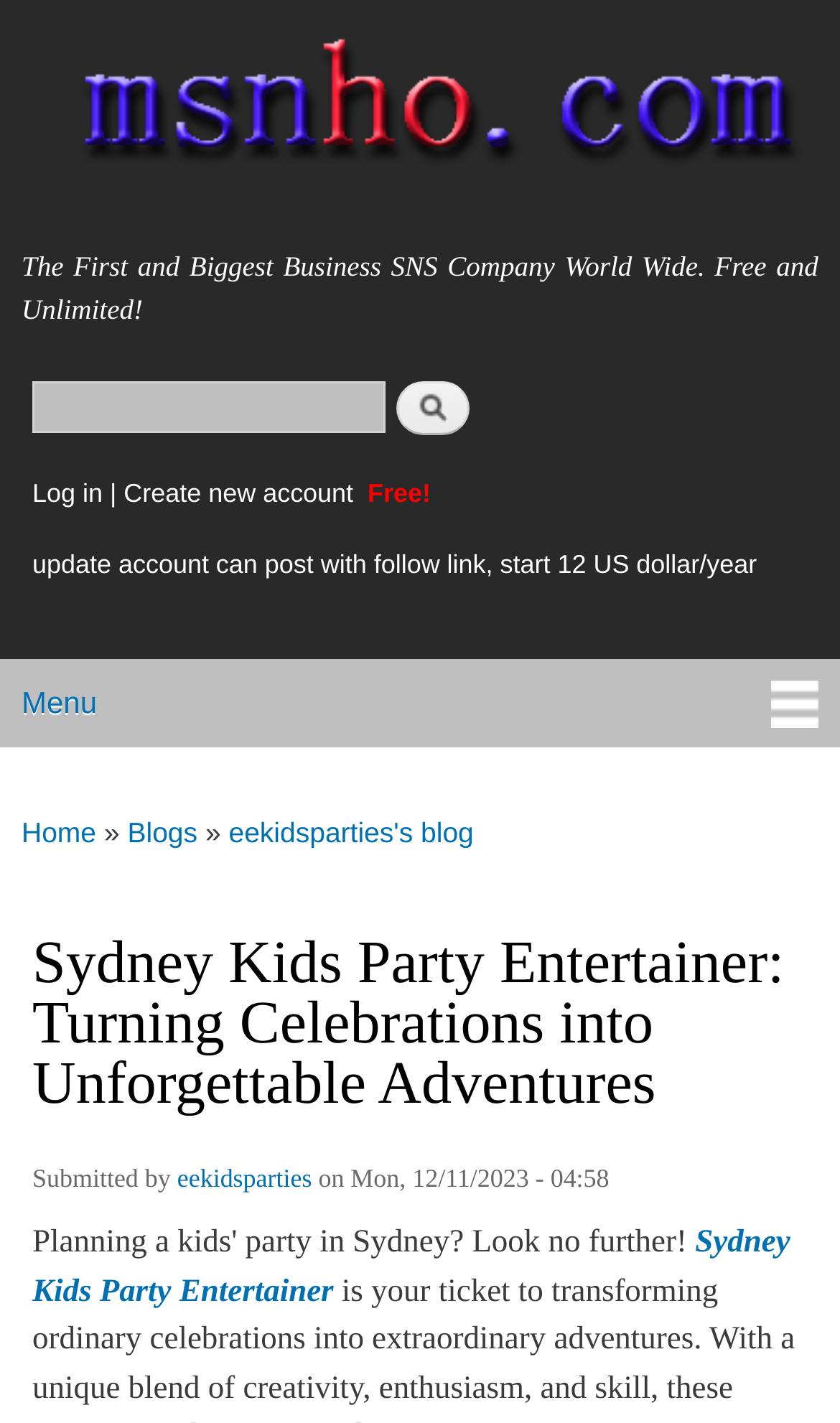Please find and give the text of the main heading on the webpage.

Sydney Kids Party Entertainer: Turning Celebrations into Unforgettable Adventures